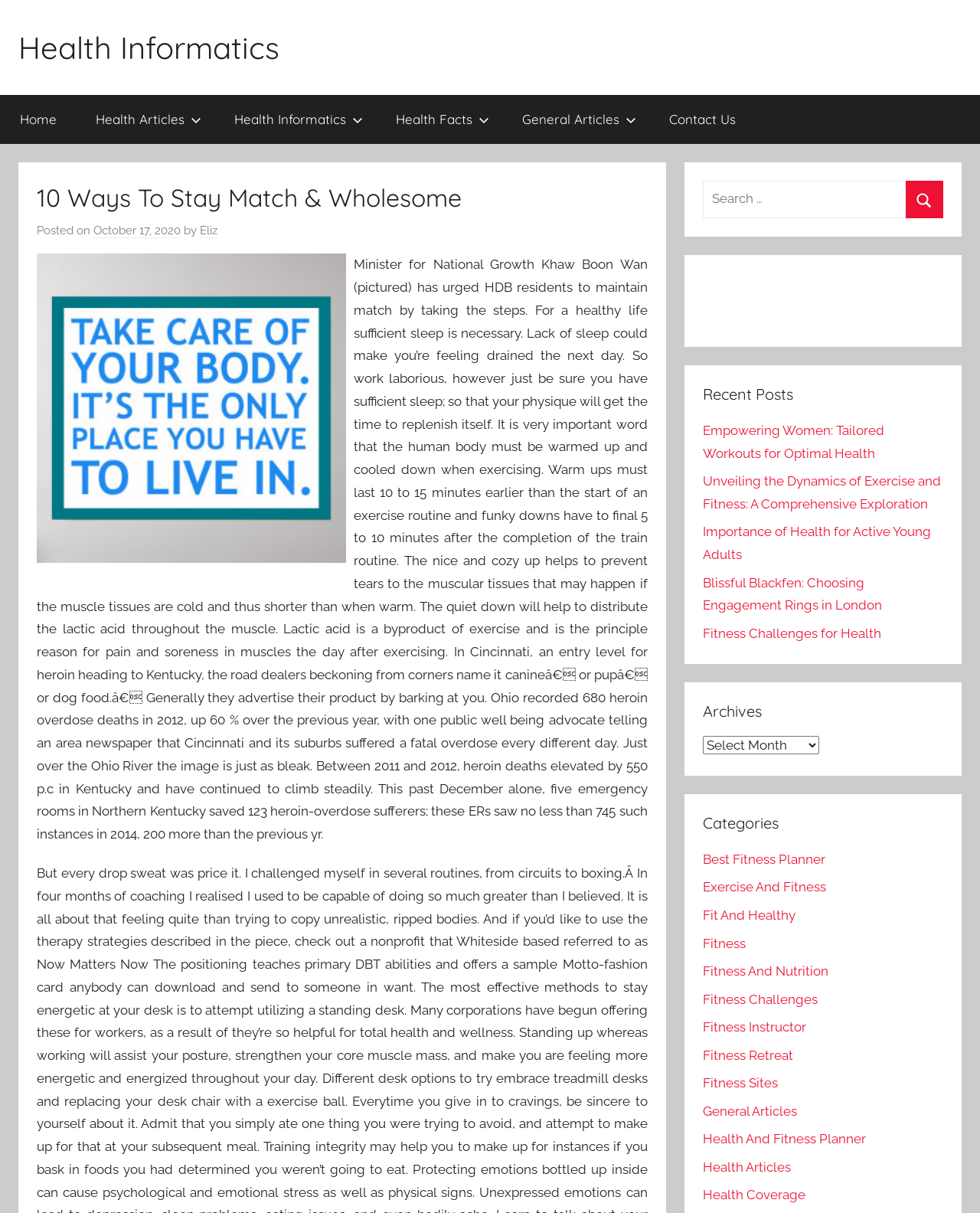Locate the heading on the webpage and return its text.

10 Ways To Stay Match & Wholesome